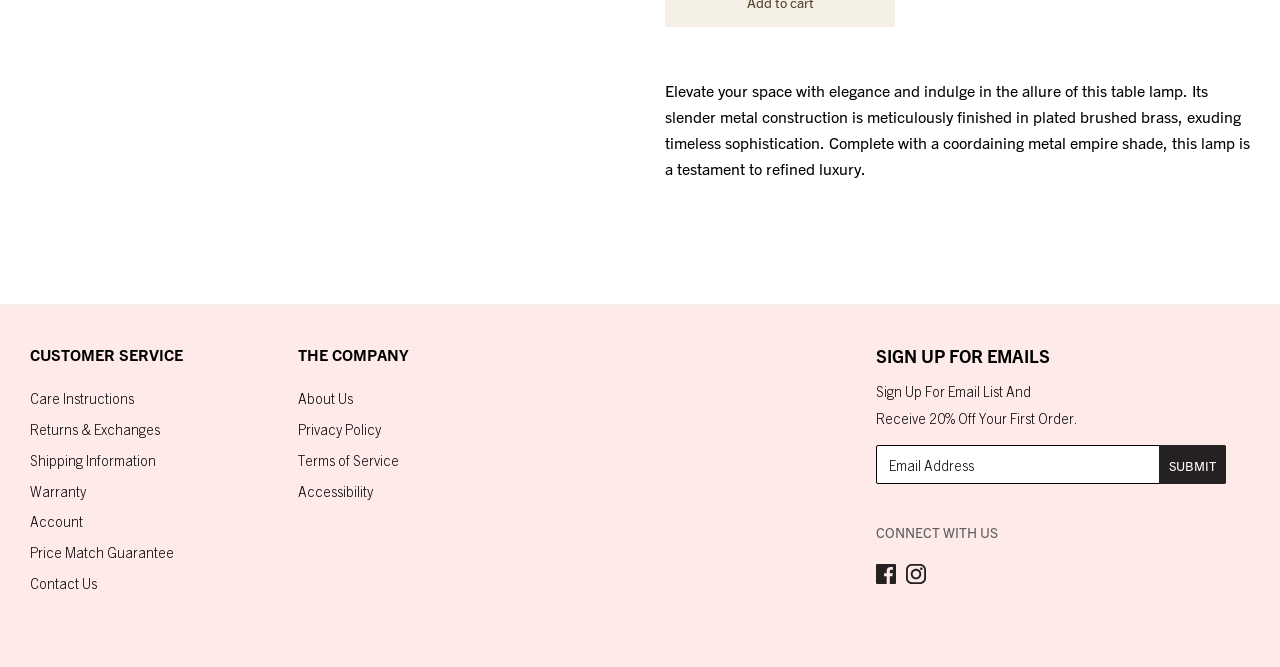Show the bounding box coordinates for the HTML element as described: "Warranty".

[0.023, 0.722, 0.067, 0.749]